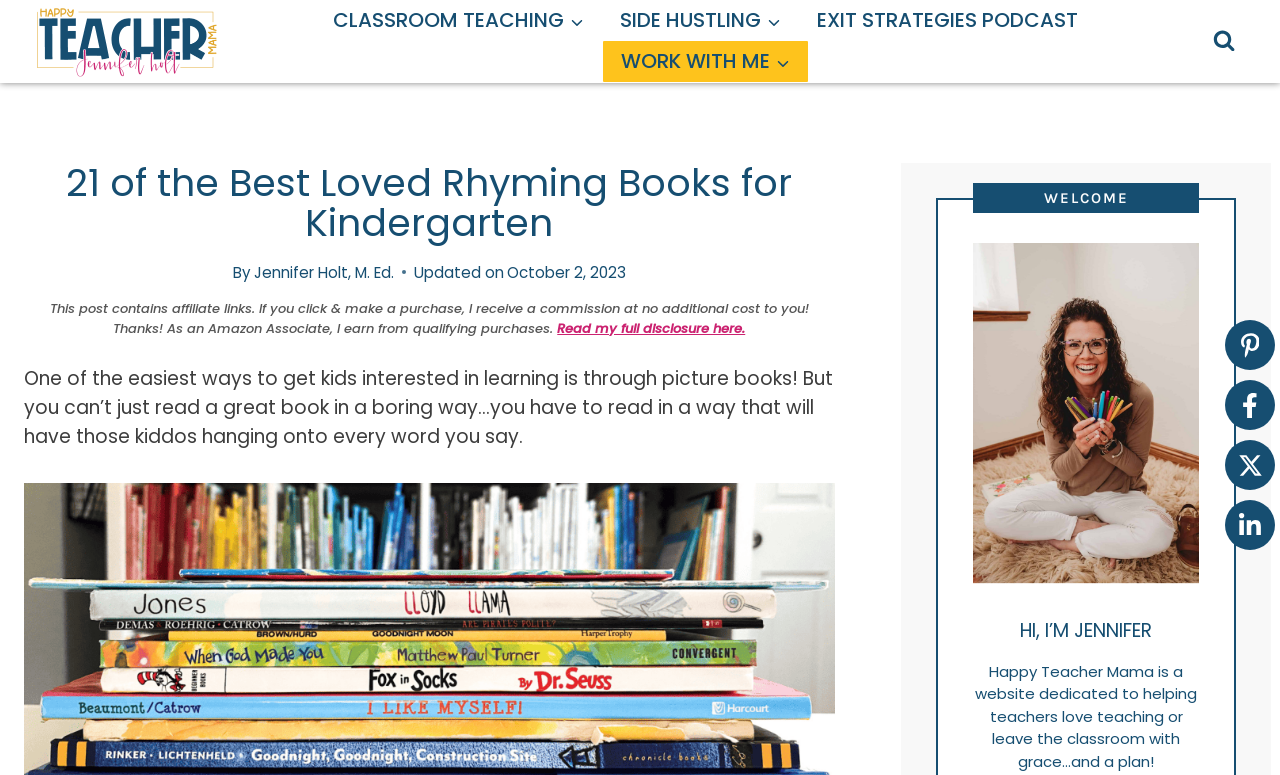Answer with a single word or phrase: 
Who is the author of the post?

Jennifer Holt, M. Ed.